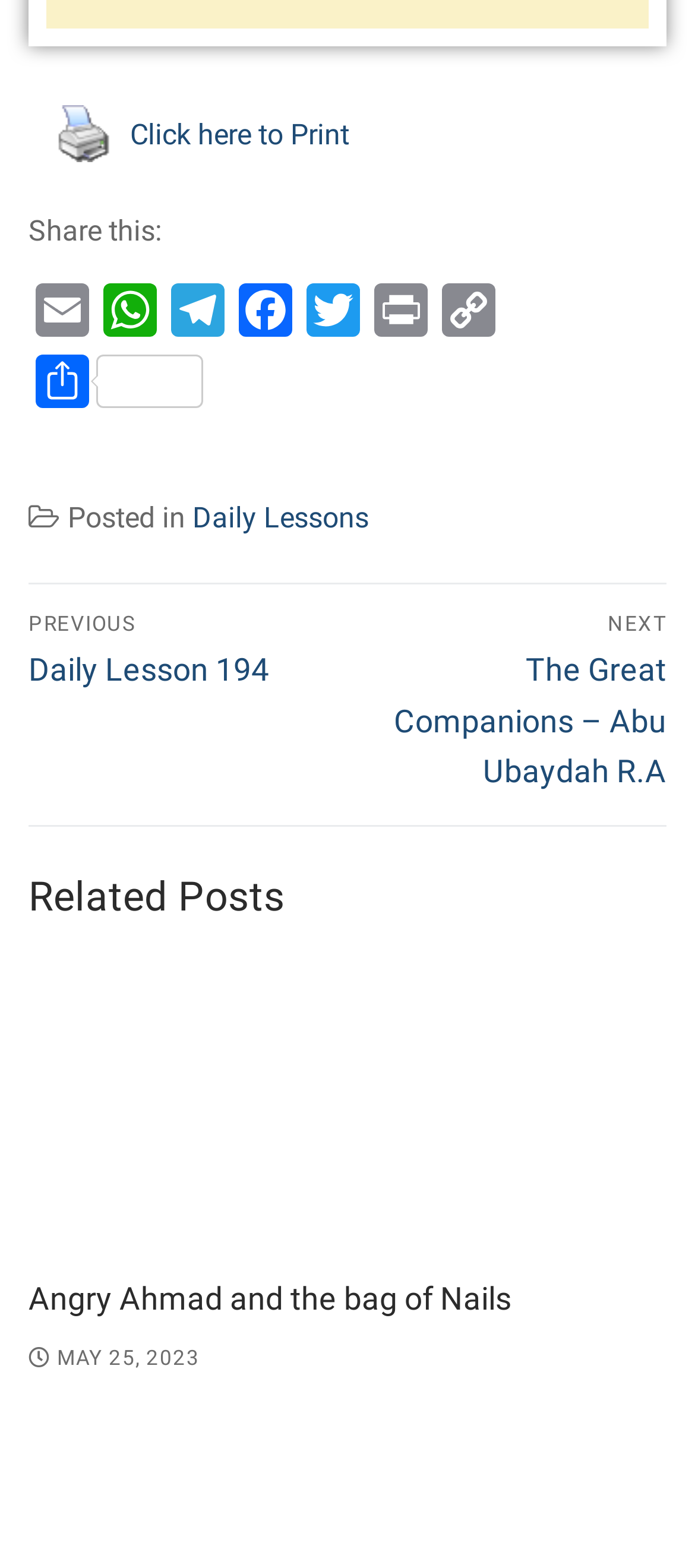From the details in the image, provide a thorough response to the question: How many navigation links are there?

There are three navigation links because there are three link elements inside the navigation element, which are 'Previous post: Daily Lesson 194', 'Next post: The Great Companions – Abu Ubaydah R.A', and 'Posts', with bounding box coordinates of [0.041, 0.39, 0.491, 0.439], [0.509, 0.39, 0.959, 0.504], and [0.041, 0.371, 0.959, 0.527] respectively